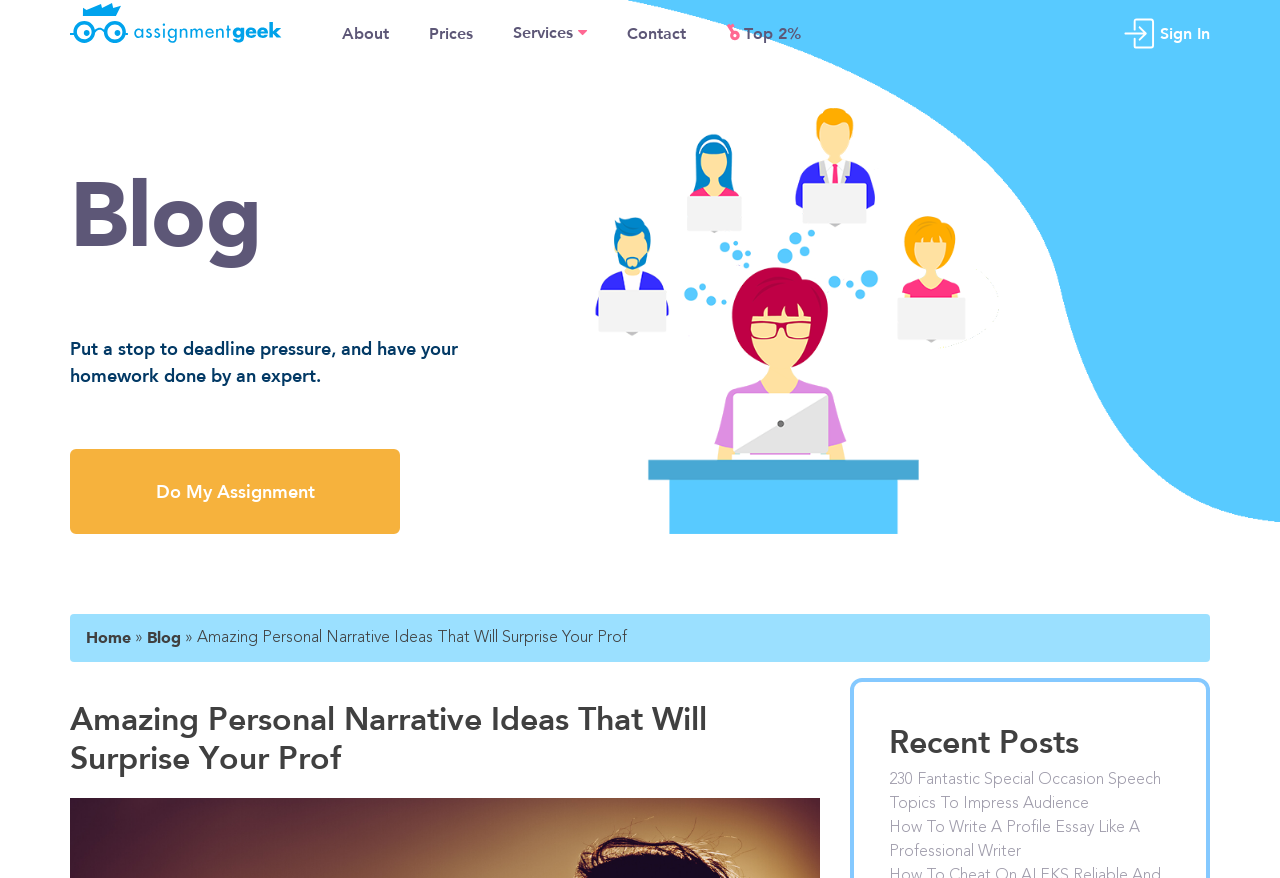Kindly provide the bounding box coordinates of the section you need to click on to fulfill the given instruction: "Visit the About page".

[0.267, 0.024, 0.304, 0.051]